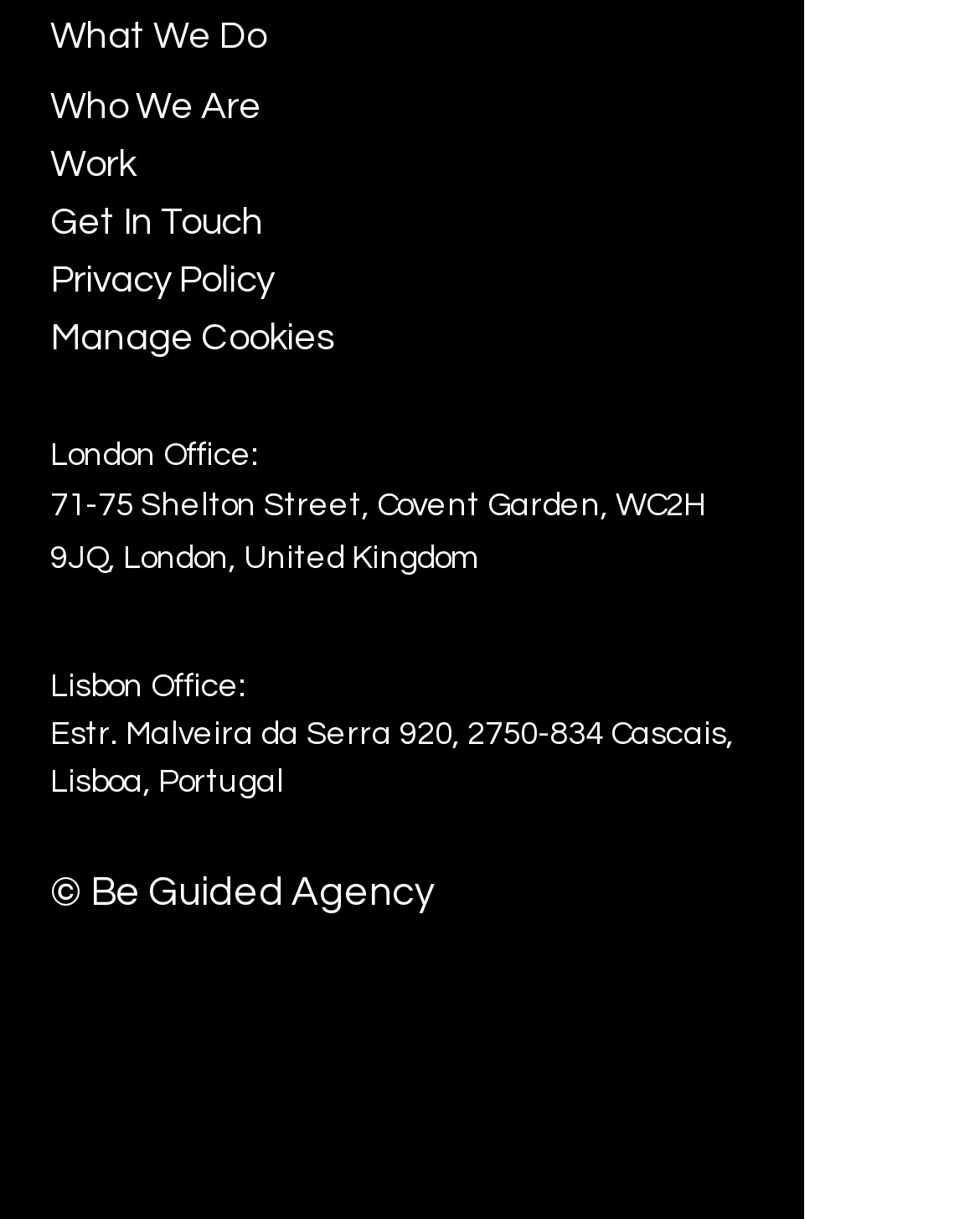What is the address of the London office?
From the screenshot, provide a brief answer in one word or phrase.

71-75 Shelton Street, Covent Garden, WC2H 9JQ, London, United Kingdom